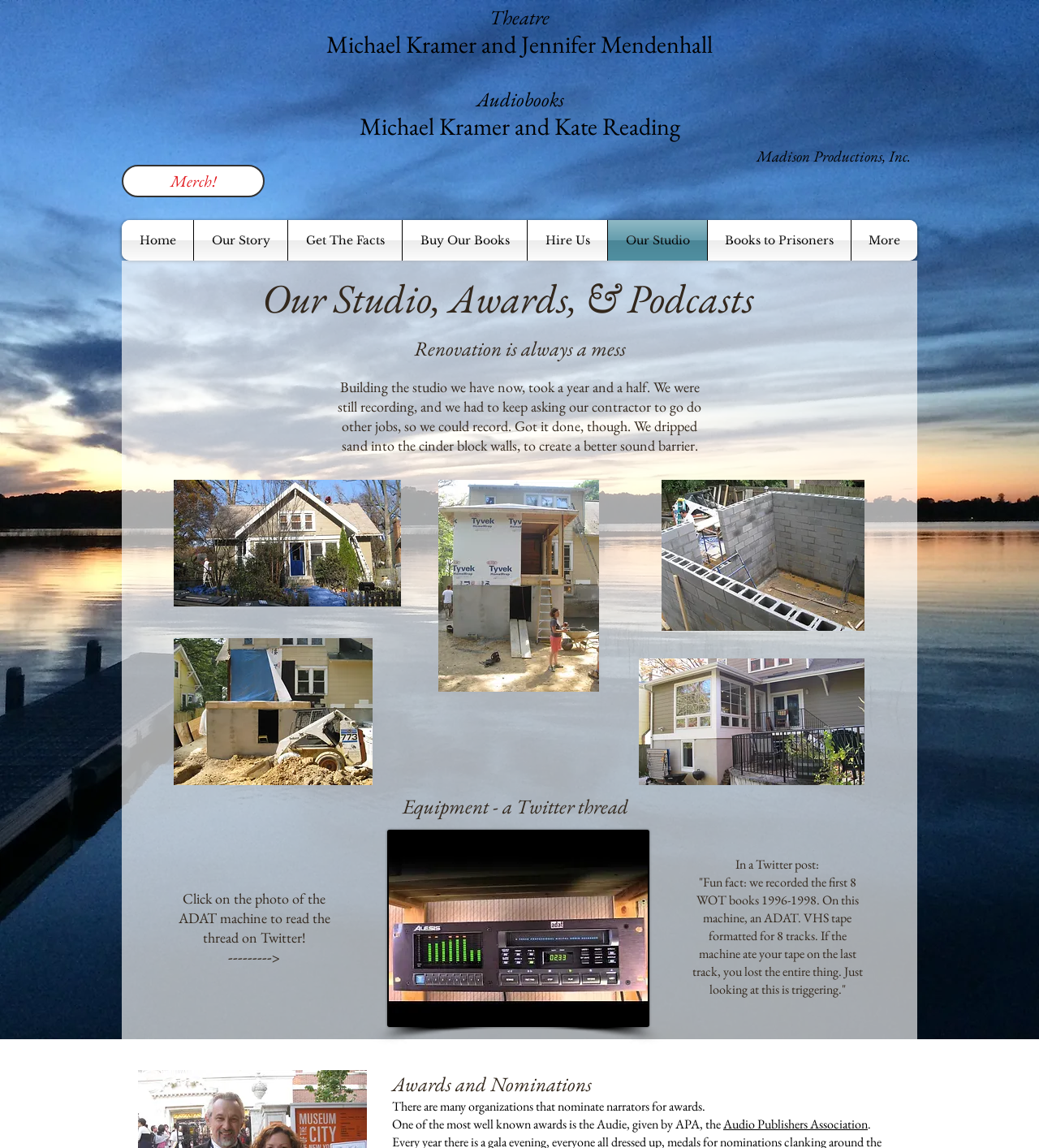Can you find the bounding box coordinates for the element that needs to be clicked to execute this instruction: "View the 'Merch!' page"? The coordinates should be given as four float numbers between 0 and 1, i.e., [left, top, right, bottom].

[0.117, 0.144, 0.255, 0.172]